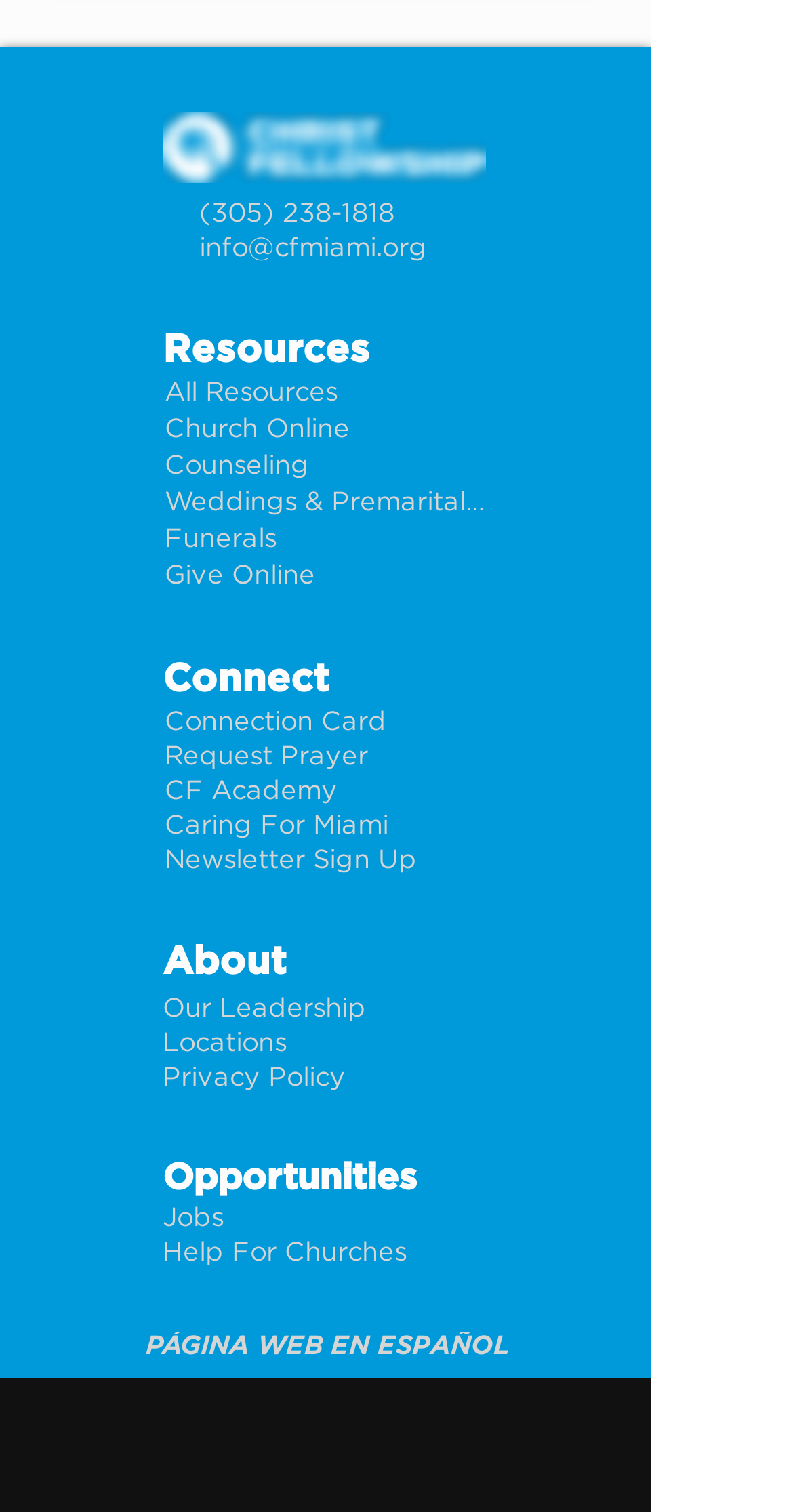What is the phone number to contact?
Look at the image and construct a detailed response to the question.

I found the phone number in the link '(305) 238-1818' which is located near the top of the webpage.